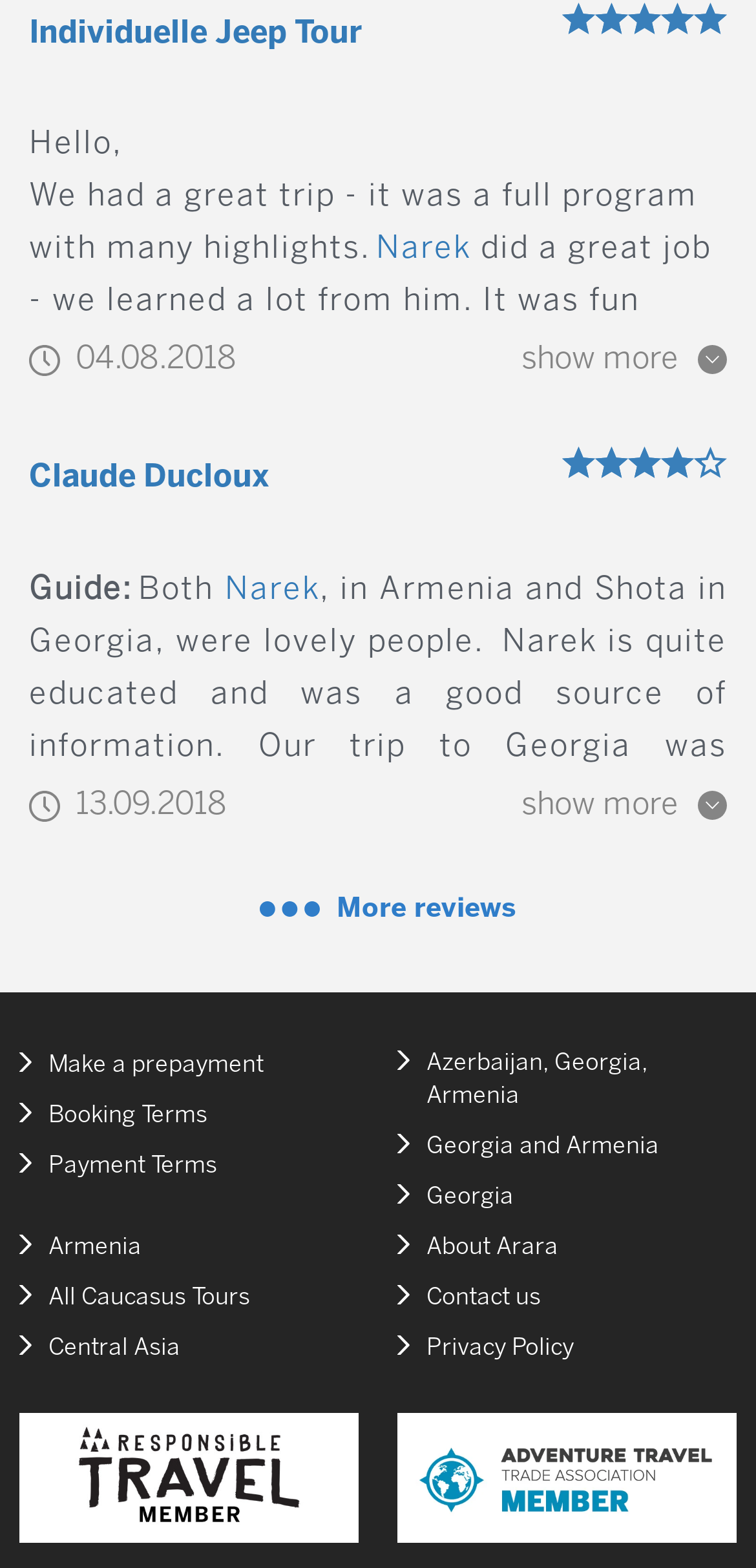What is the country mentioned in the link at the bottom right corner?
Kindly offer a comprehensive and detailed response to the question.

I looked at the links in the footer section and found the link 'Armenia' at the bottom right corner of the page.